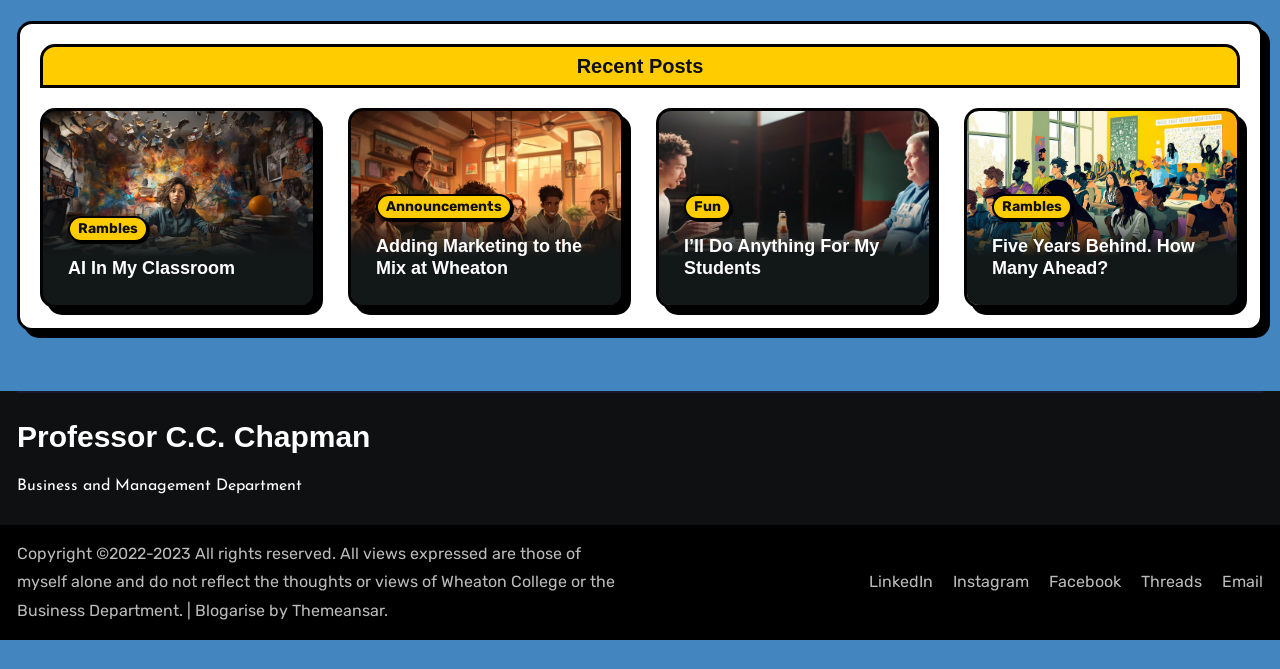What is the purpose of the links at the bottom of the webpage?
Provide a fully detailed and comprehensive answer to the question.

The links at the bottom of the webpage have descriptive text such as 'LinkedIn', 'Instagram', 'Facebook', and 'Email', which are common social media platforms. The presence of these links suggests that the author of the blog wants to provide a way for readers to connect with them on social media.